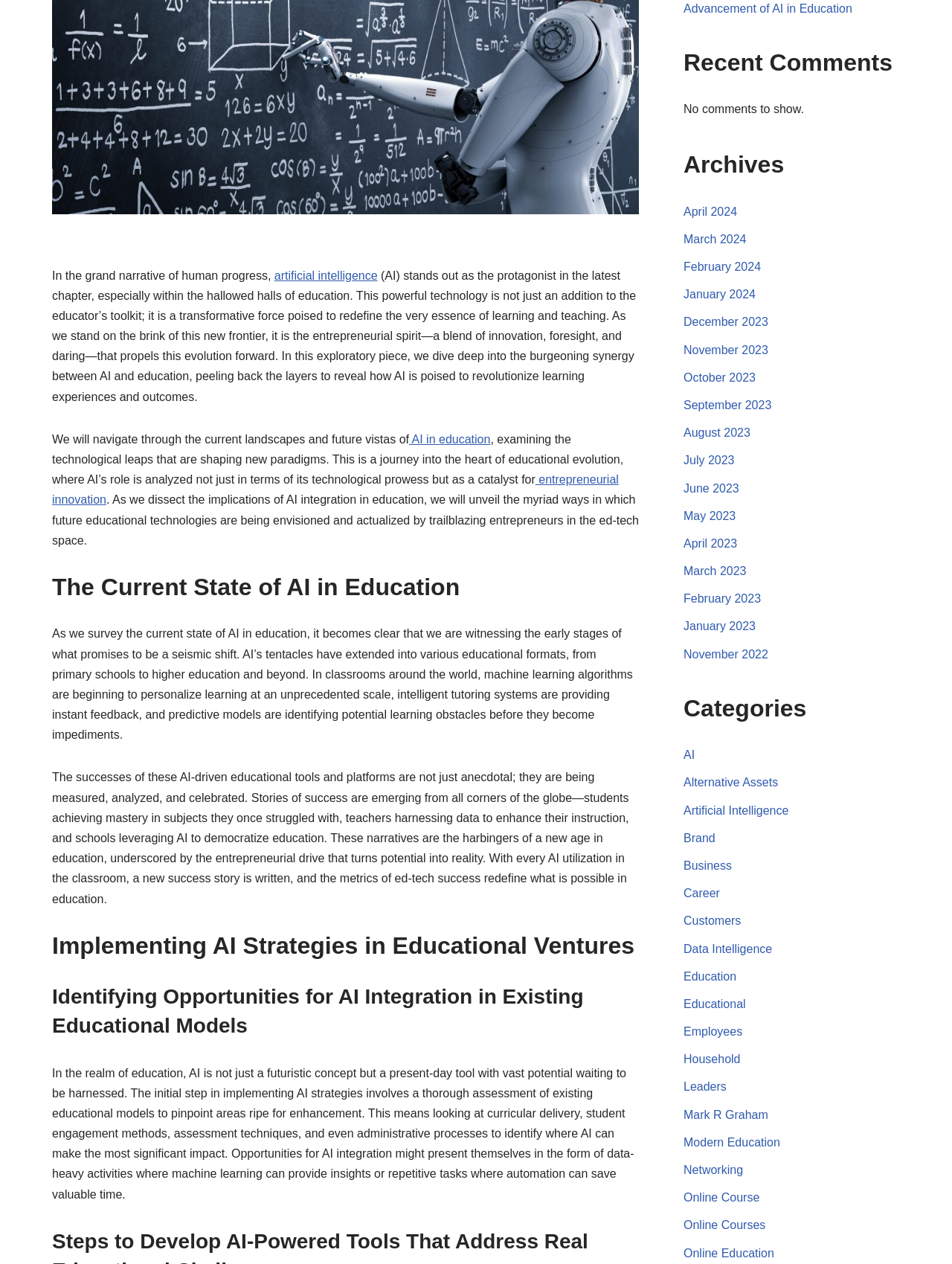Show the bounding box coordinates for the HTML element described as: "Mark R Graham".

[0.718, 0.877, 0.807, 0.887]